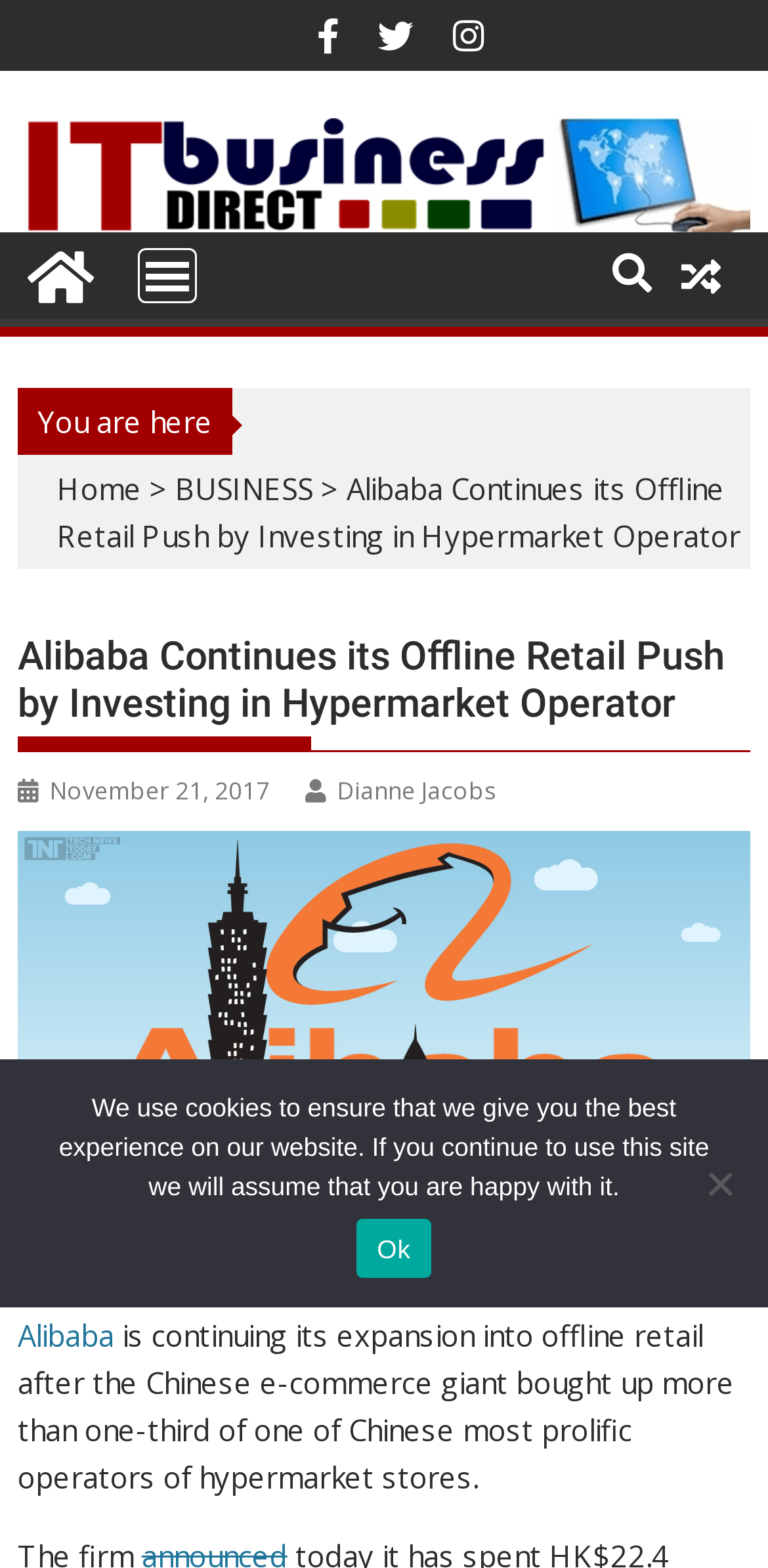Determine the bounding box coordinates of the section to be clicked to follow the instruction: "Click the Alibaba link". The coordinates should be given as four float numbers between 0 and 1, formatted as [left, top, right, bottom].

[0.023, 0.839, 0.148, 0.864]